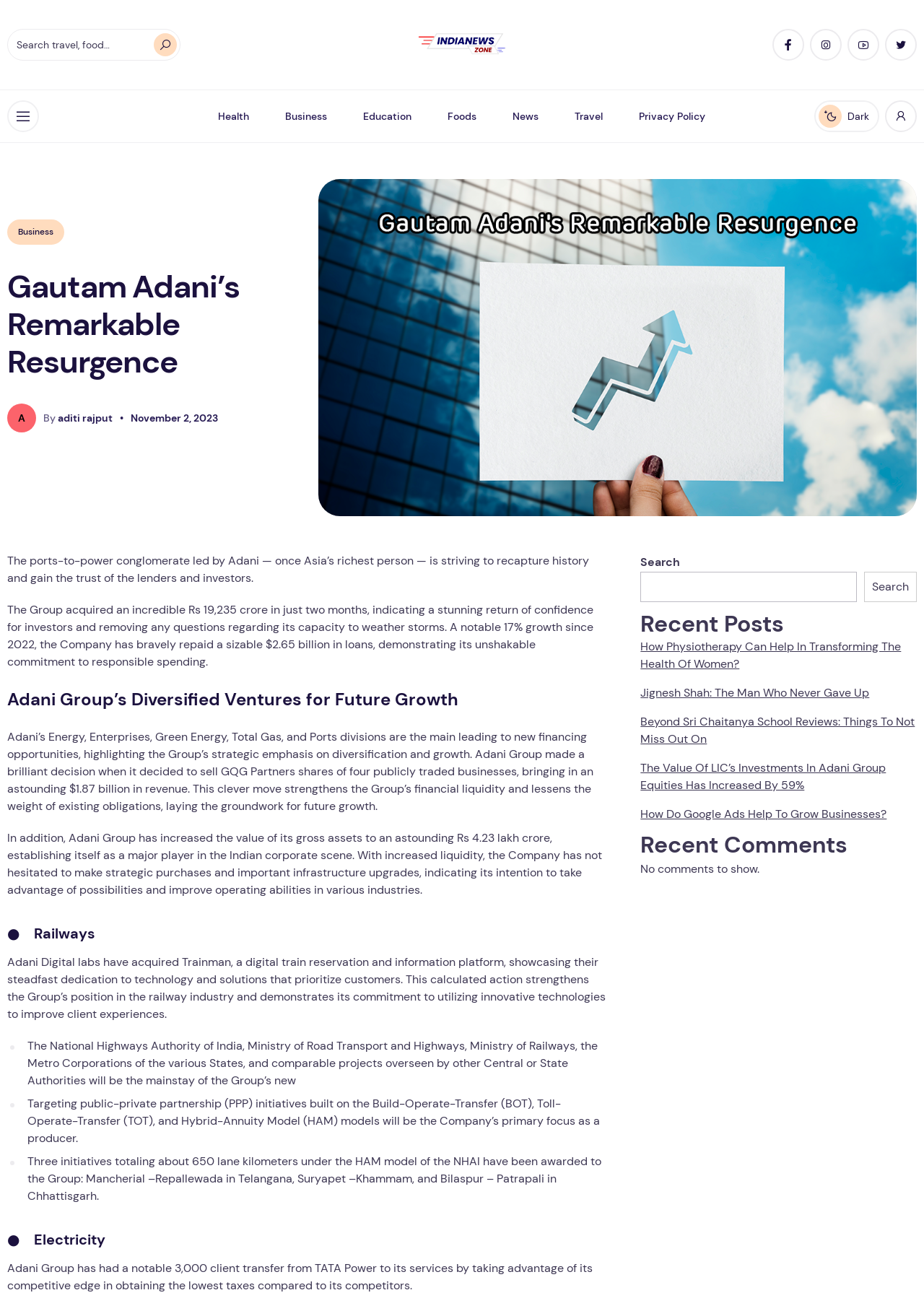Highlight the bounding box coordinates of the element that should be clicked to carry out the following instruction: "Read recent post about Physiotherapy". The coordinates must be given as four float numbers ranging from 0 to 1, i.e., [left, top, right, bottom].

[0.693, 0.487, 0.975, 0.512]